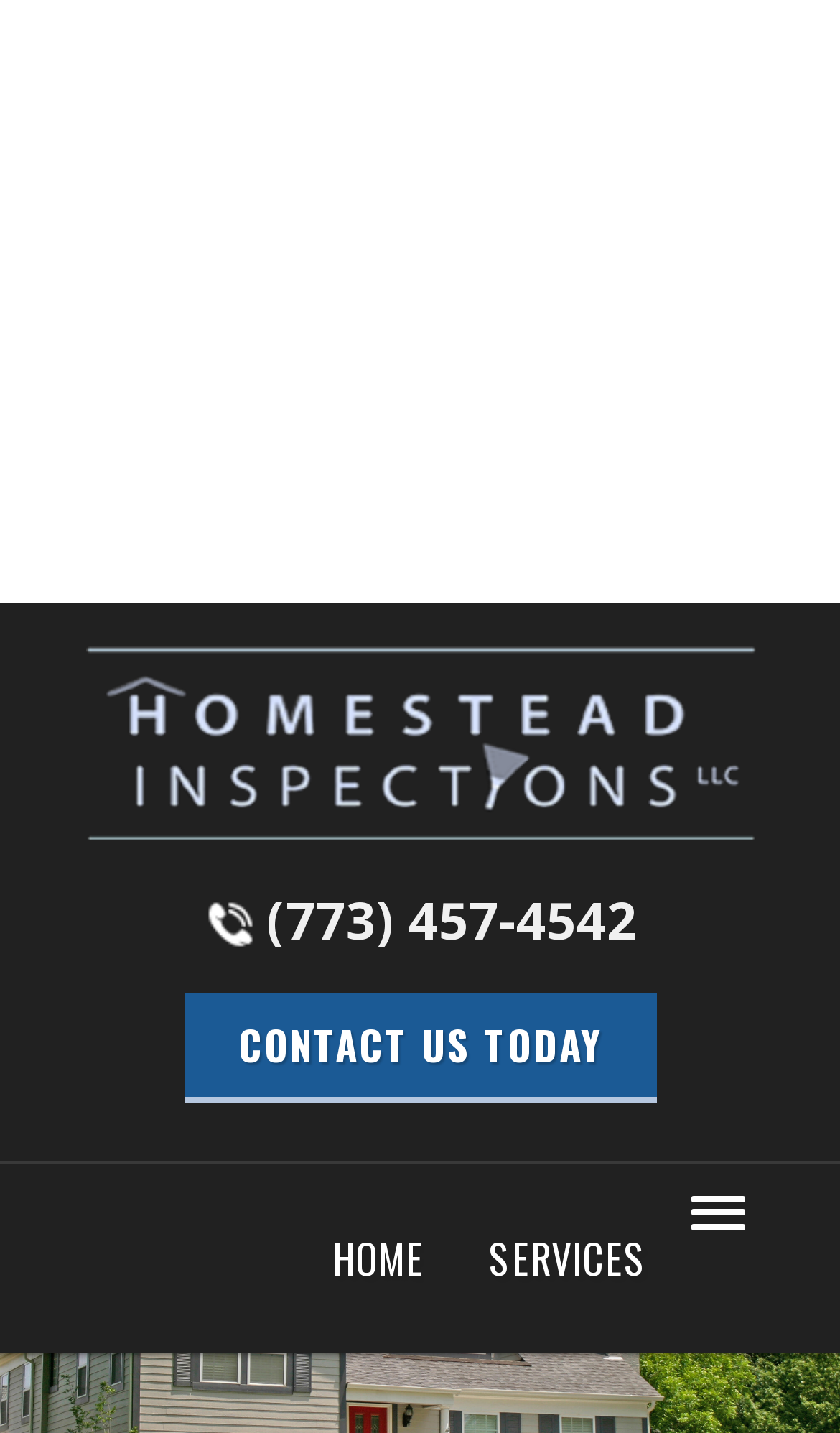What is the contact link text?
Using the visual information from the image, give a one-word or short-phrase answer.

CONTACT US TODAY